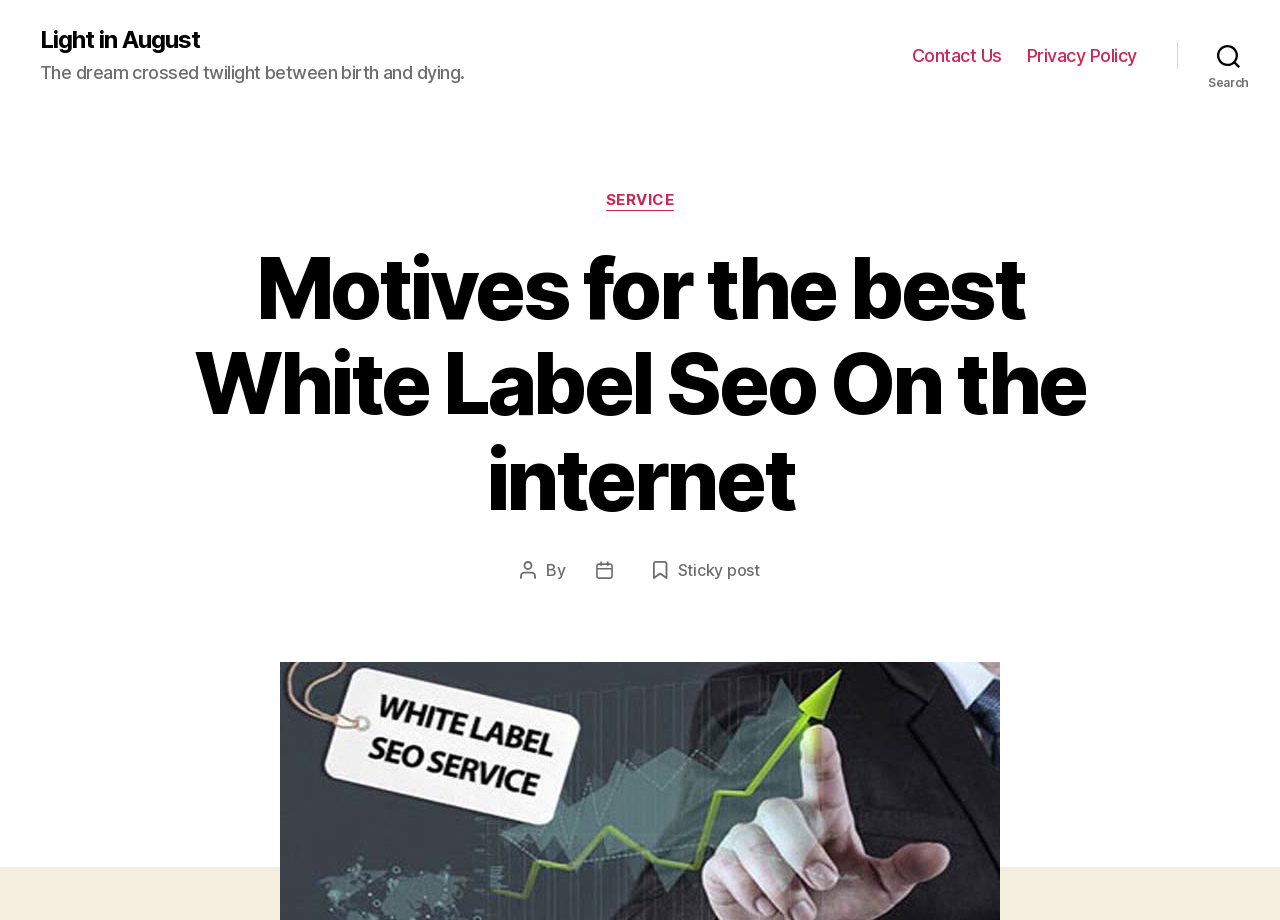Write an elaborate caption that captures the essence of the webpage.

The webpage appears to be a blog post or article page. At the top left, there is a link titled "Light in August" which is likely a navigation link or a reference to another page. Below this link, there is a static text element that reads "The dream crossed twilight between birth and dying." which seems to be a quote or a poetic phrase.

On the top right, there is a horizontal navigation menu with two links: "Contact Us" and "Privacy Policy". These links are likely part of the website's main navigation.

At the top right corner, there is a search button labeled "Search". When expanded, it reveals a header section with several elements. There is a static text element labeled "Categories" and a link titled "SERVICE" which may be a category or a tag. Below this, there is a heading element that reads "Motives for the best White Label Seo On the internet" which is likely the title of the blog post or article.

Further down, there are several static text elements that provide metadata about the post, including the author, post date, and a label indicating that the post is "Sticky". These elements are positioned in the middle of the page, suggesting that the main content of the post is likely below them.